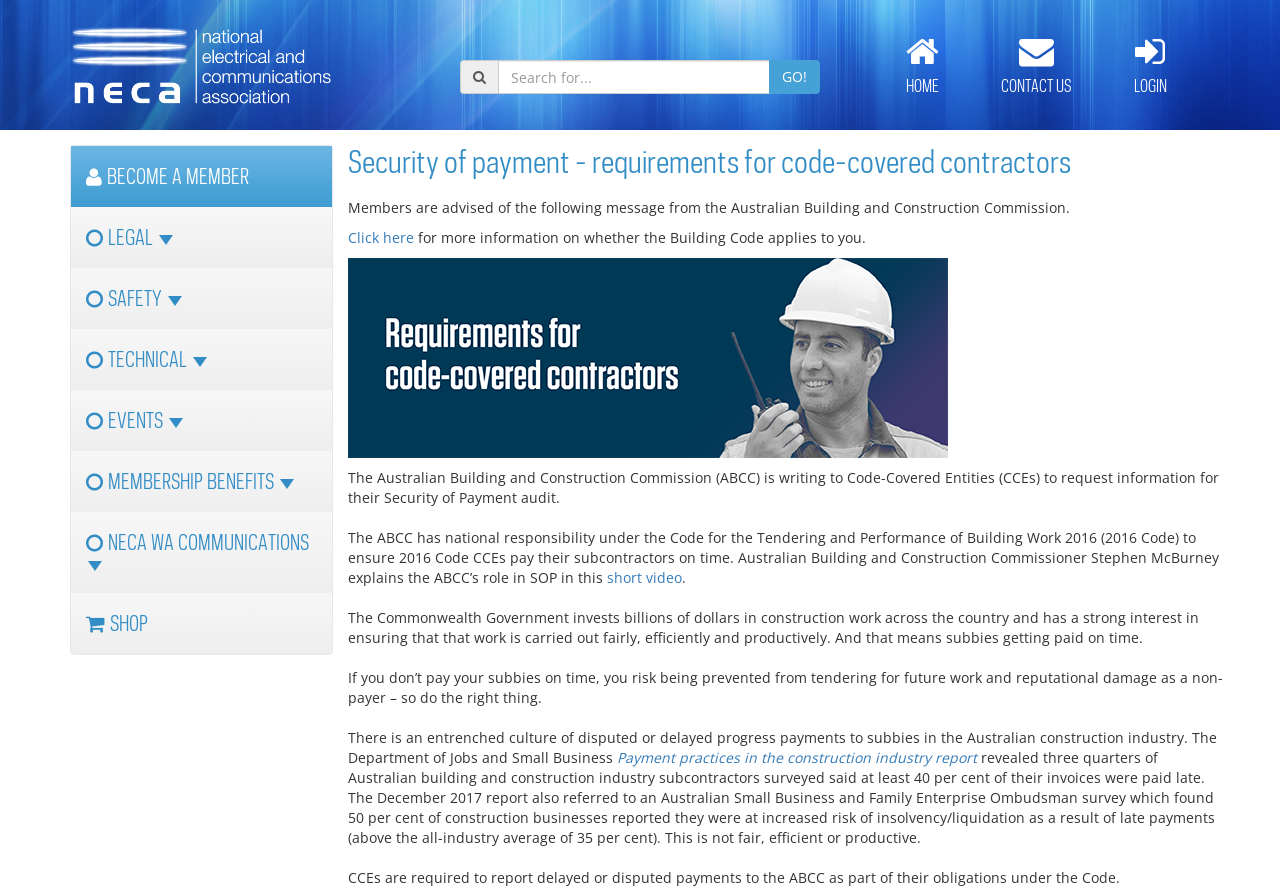Please find the bounding box coordinates of the element that you should click to achieve the following instruction: "Search for something". The coordinates should be presented as four float numbers between 0 and 1: [left, top, right, bottom].

[0.389, 0.067, 0.602, 0.106]